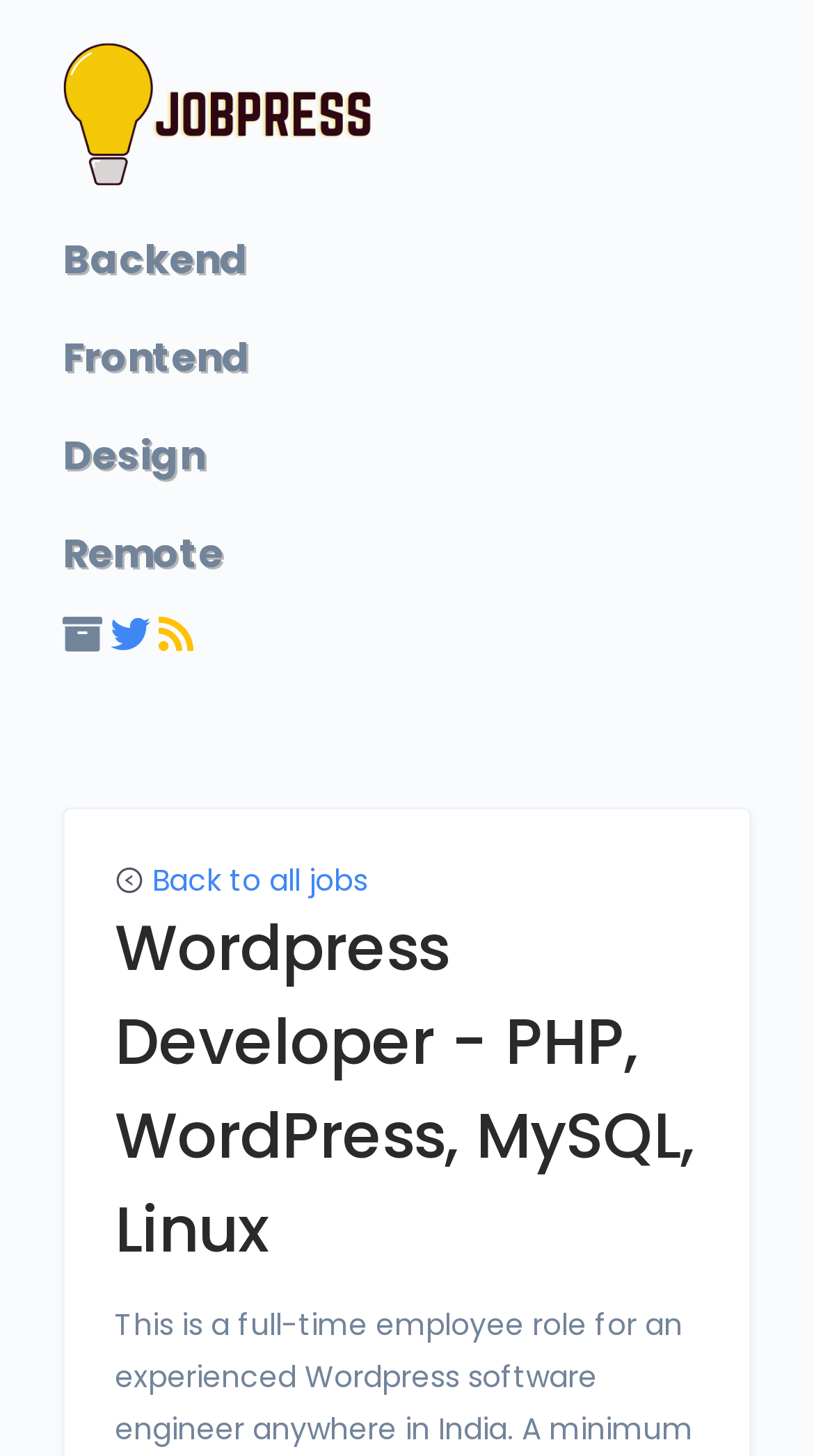Refer to the screenshot and give an in-depth answer to this question: What are the job categories?

By examining the links on the webpage, I found four job categories: Backend, Frontend, Design, and Remote. These categories are likely used to filter or categorize job listings.